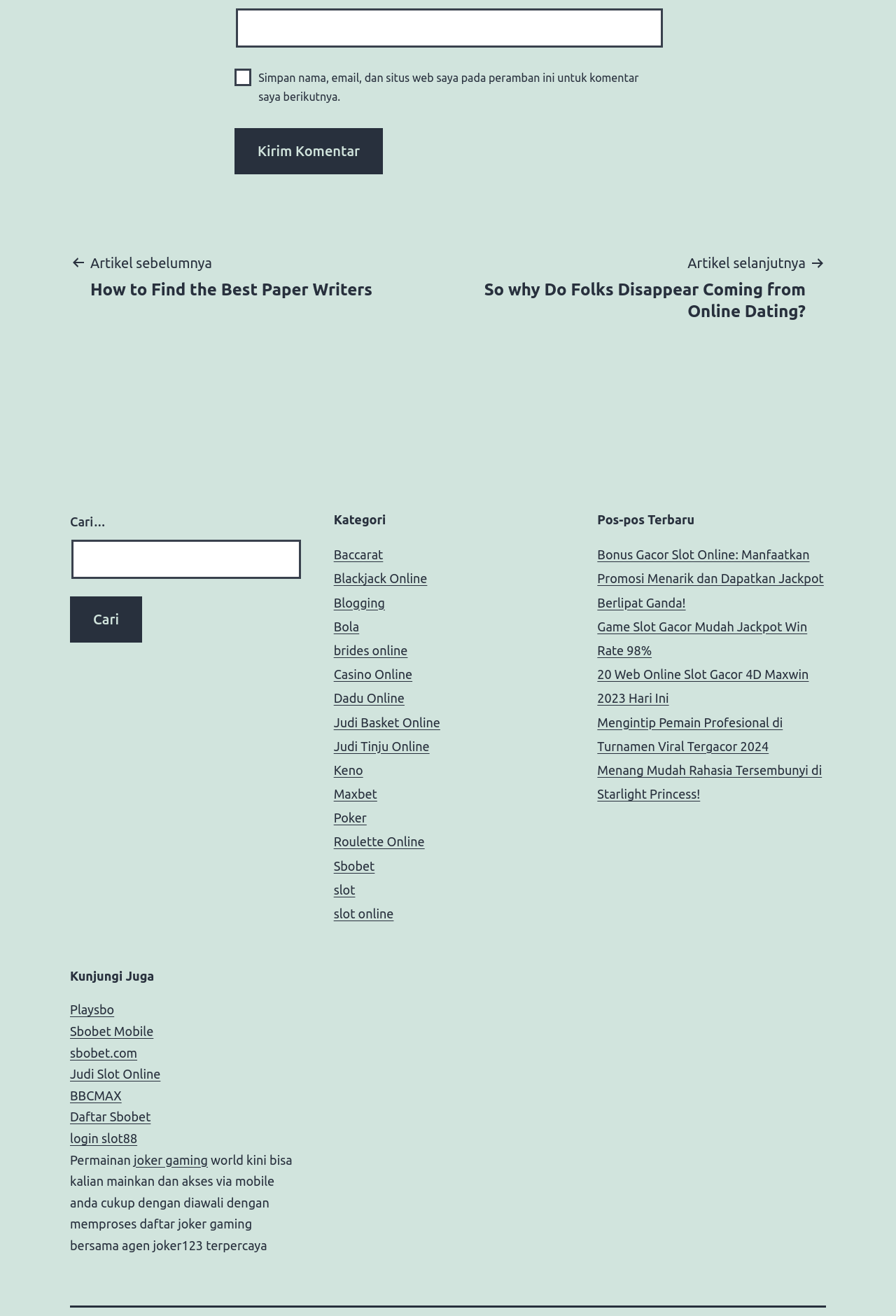Please determine the bounding box coordinates, formatted as (top-left x, top-left y, bottom-right x, bottom-right y), with all values as floating point numbers between 0 and 1. Identify the bounding box of the region described as: 1 Introduction to BHLDN Dresses

None